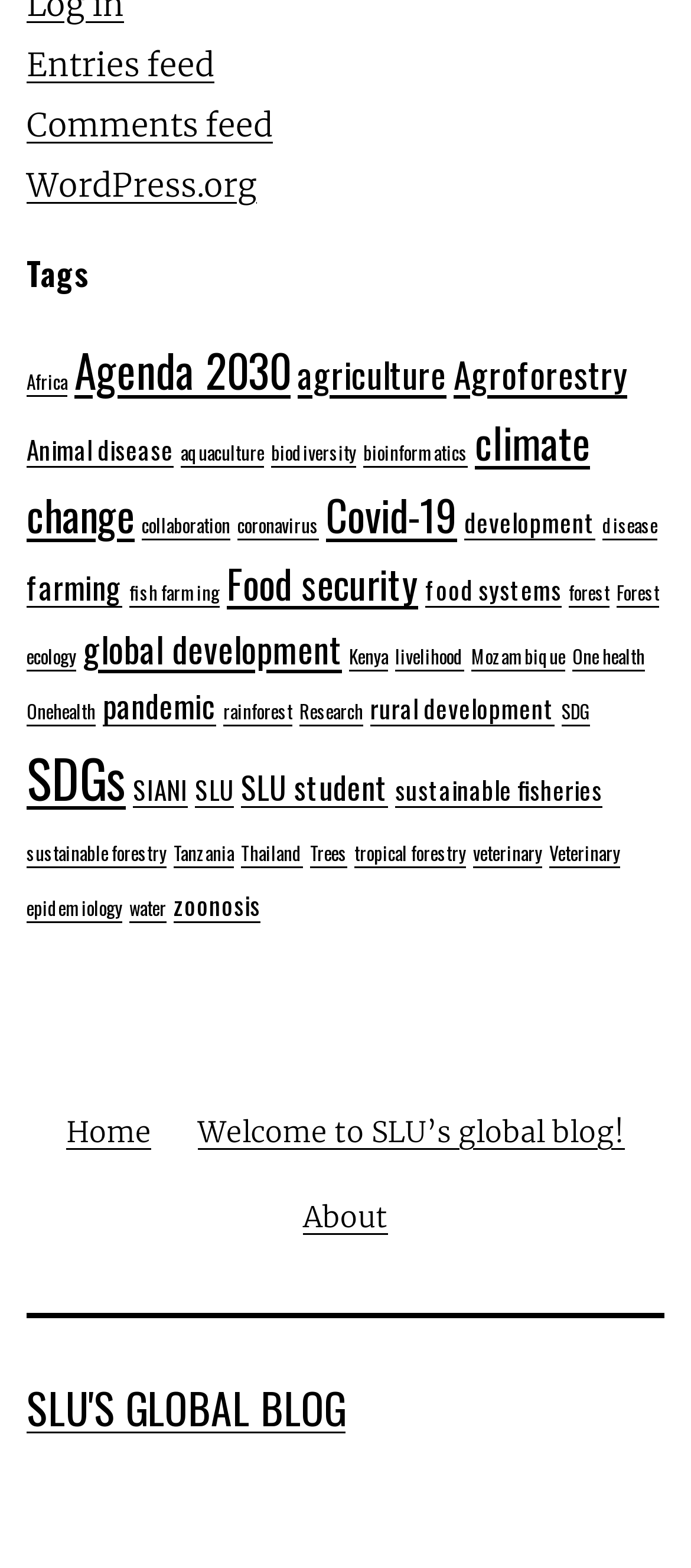How many items are under the 'Agenda 2030' tag?
Look at the image and answer the question using a single word or phrase.

8